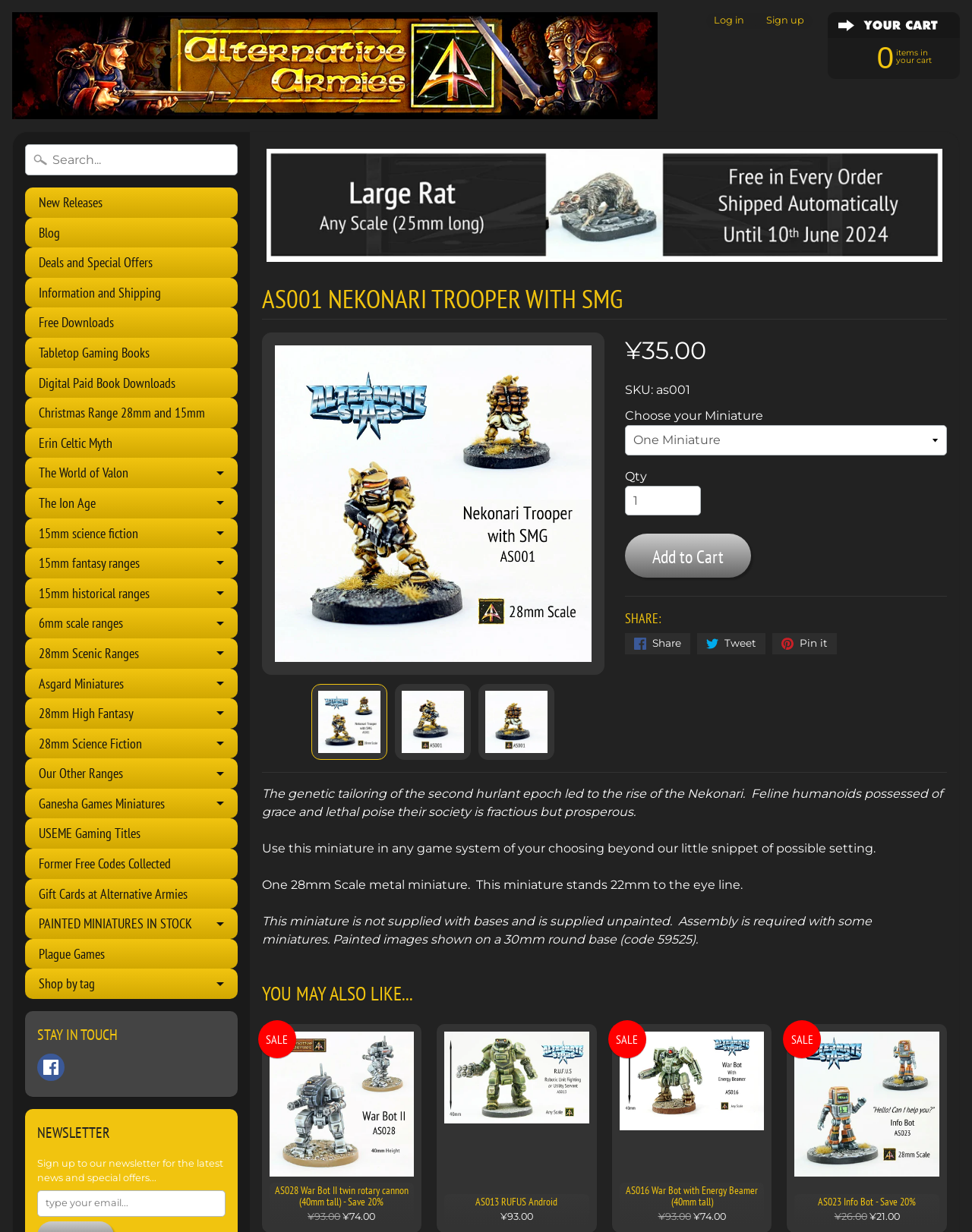Locate the bounding box coordinates of the clickable element to fulfill the following instruction: "Choose a miniature from the dropdown menu". Provide the coordinates as four float numbers between 0 and 1 in the format [left, top, right, bottom].

[0.643, 0.345, 0.974, 0.369]